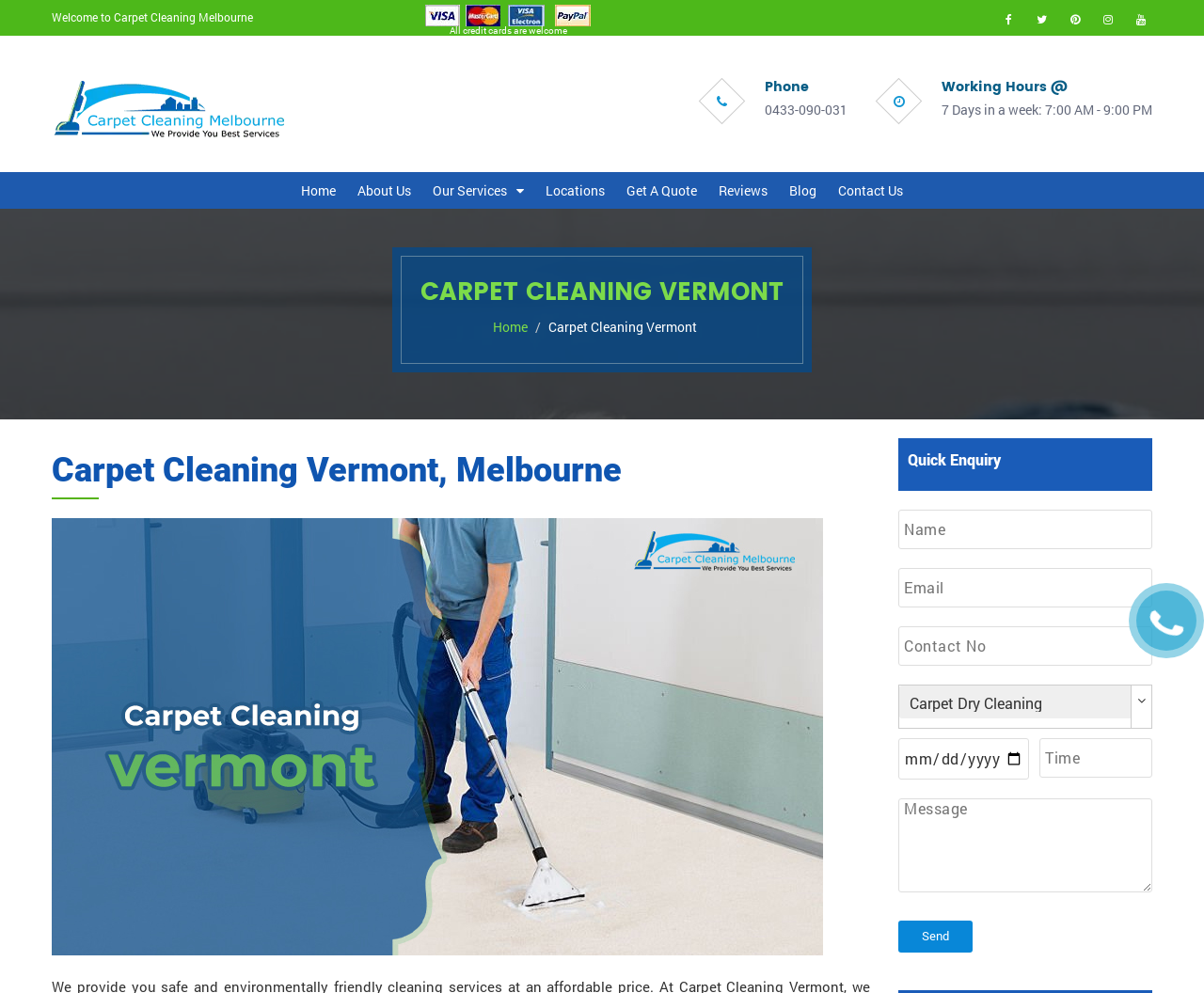With reference to the screenshot, provide a detailed response to the question below:
What are the working hours of the company?

I found the working hours by looking at the section that says 'Working Hours @' and then reading the text that follows, which specifies the hours as '7:00 AM - 9:00 PM, 7 days a week'.